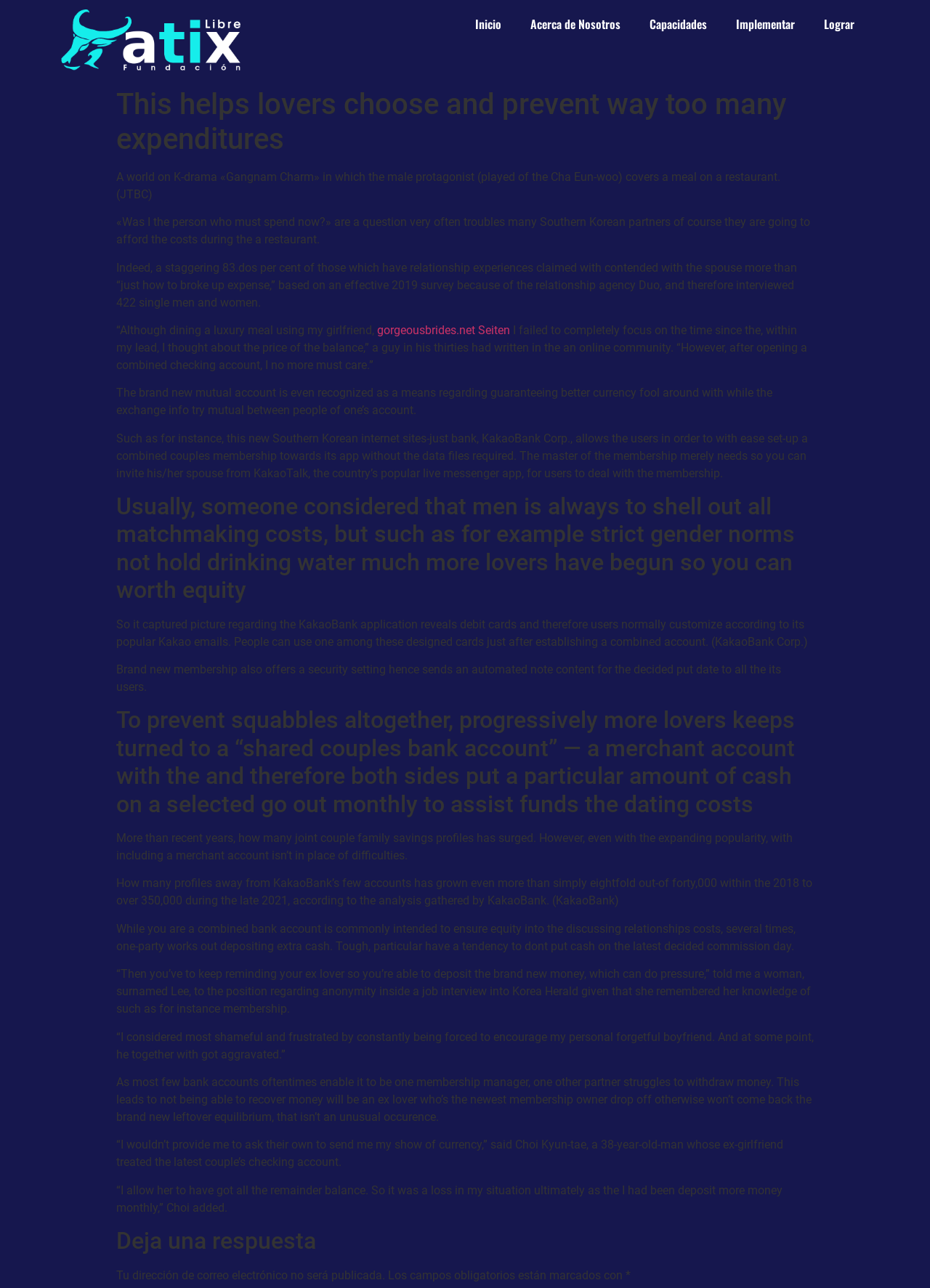What is a common problem with shared couples bank accounts?
Give a single word or phrase answer based on the content of the image.

One party not depositing money